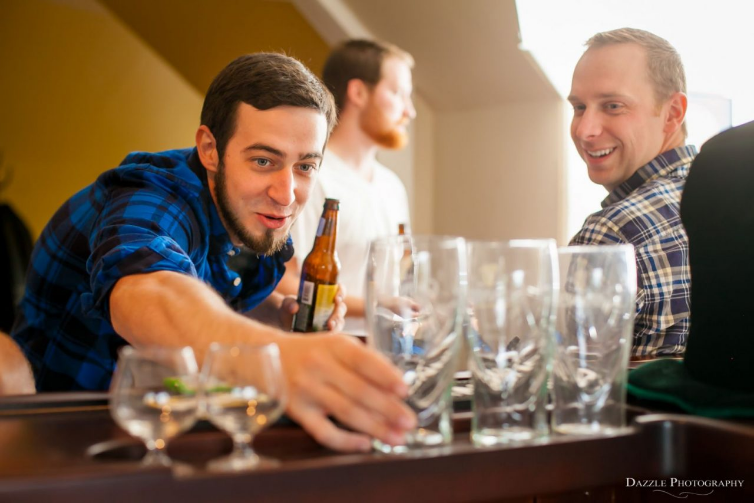How many men are visible in the background?
Based on the image, respond with a single word or phrase.

Two